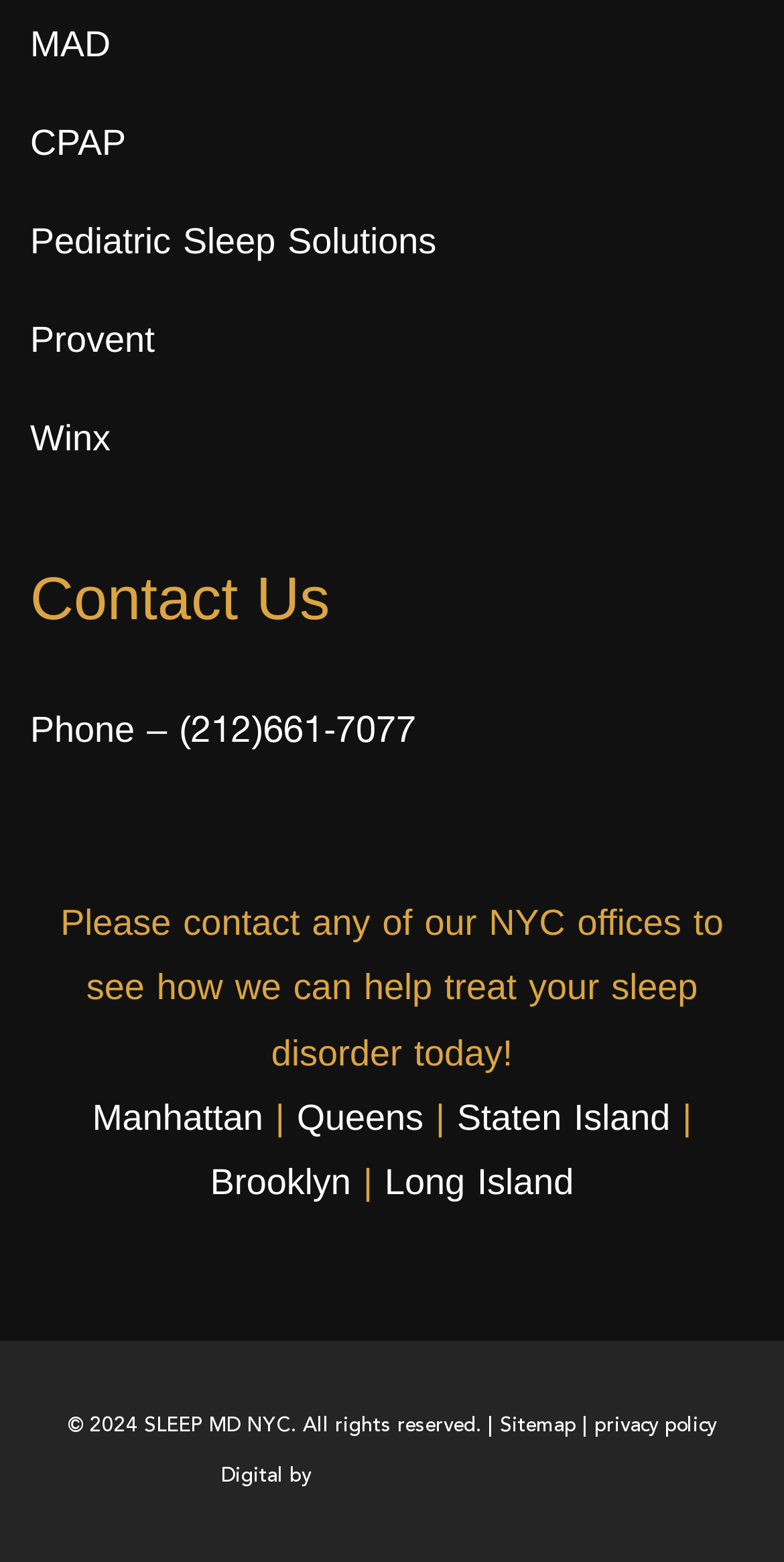Examine the image and give a thorough answer to the following question:
What is the phone number to contact?

I found the phone number next to the 'Phone –' text, which is a link with the phone number.